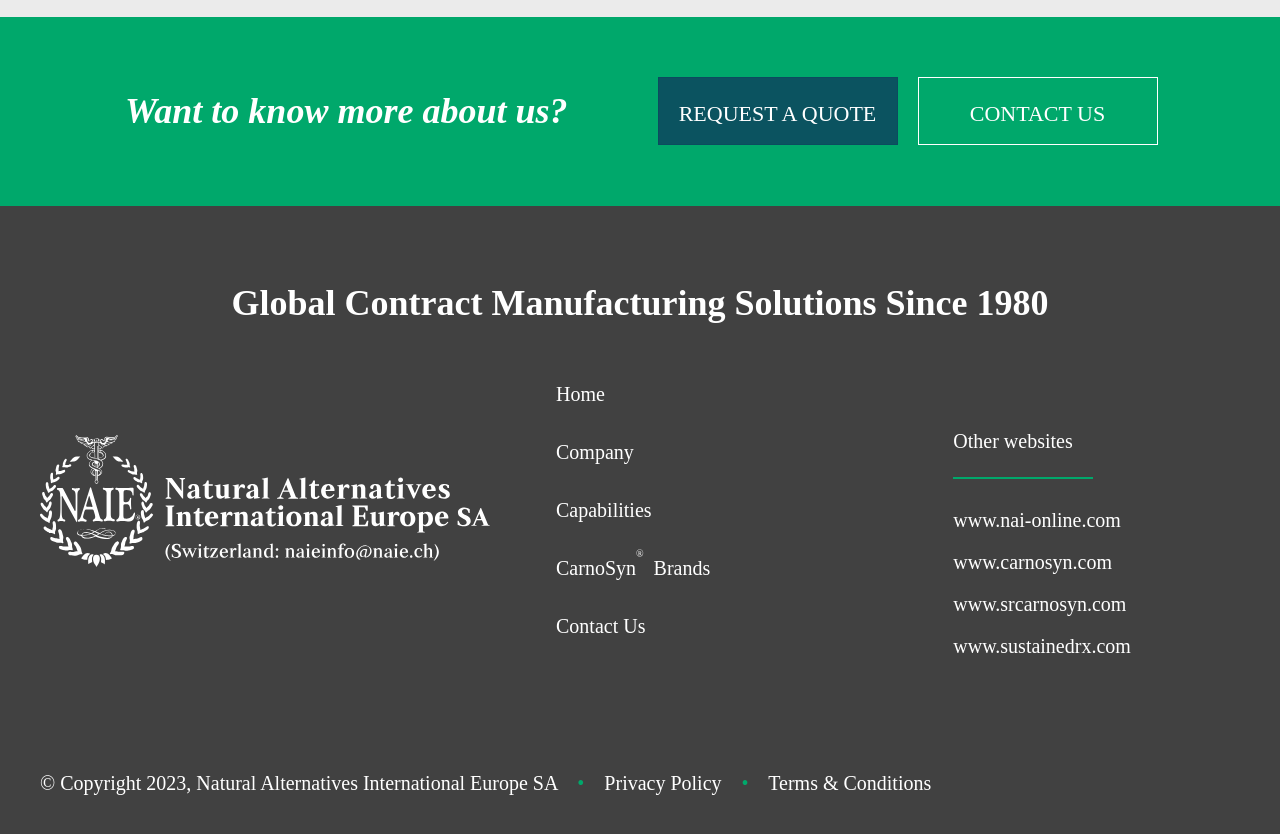Please specify the bounding box coordinates for the clickable region that will help you carry out the instruction: "Click on CONTACT US".

[0.717, 0.093, 0.904, 0.174]